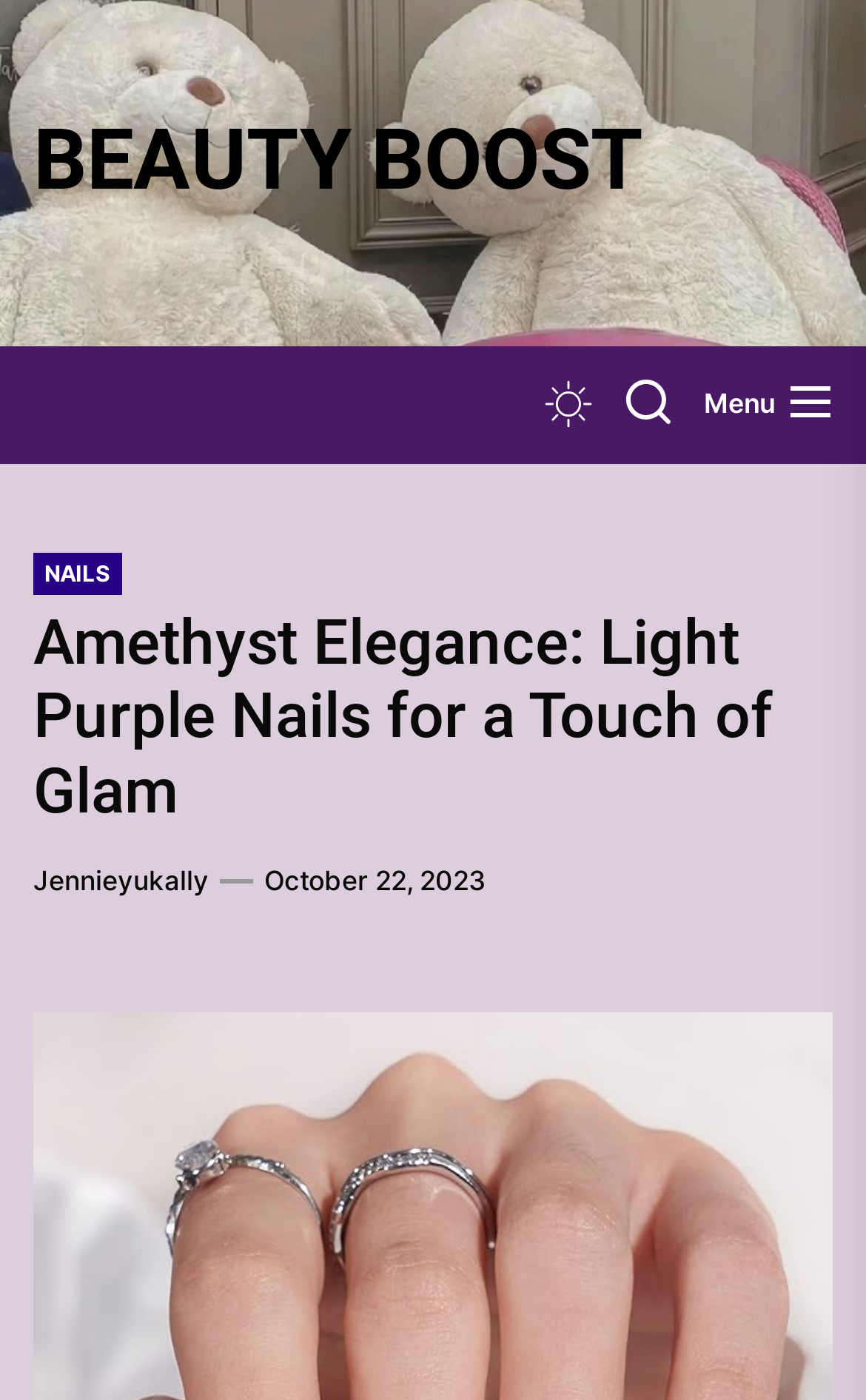What is the main title displayed on this webpage?

Amethyst Elegance: Light Purple Nails for a Touch of Glam